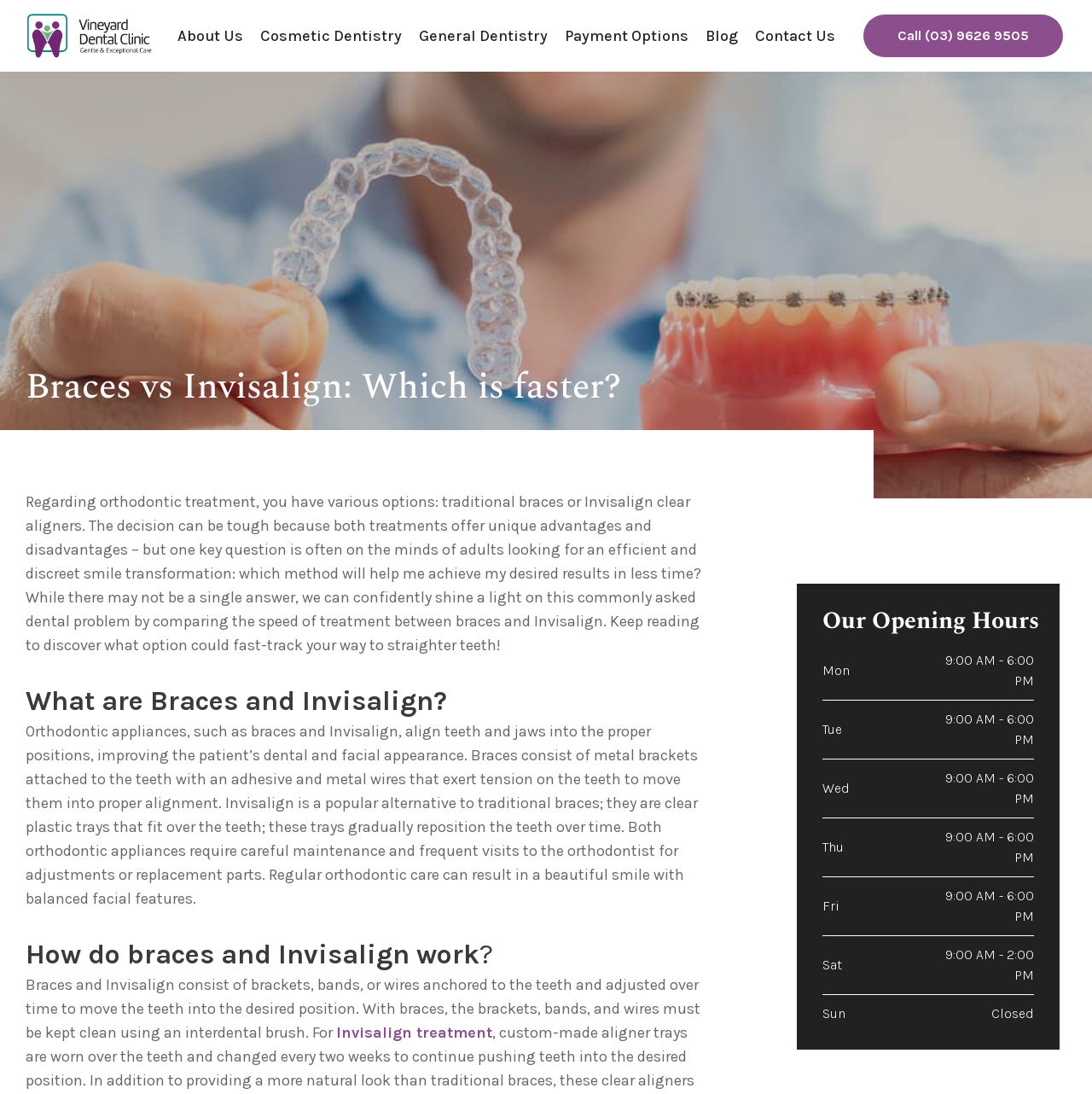Determine the bounding box coordinates for the element that should be clicked to follow this instruction: "Read more about 'Invisalign treatment'". The coordinates should be given as four float numbers between 0 and 1, in the format [left, top, right, bottom].

[0.308, 0.935, 0.451, 0.952]